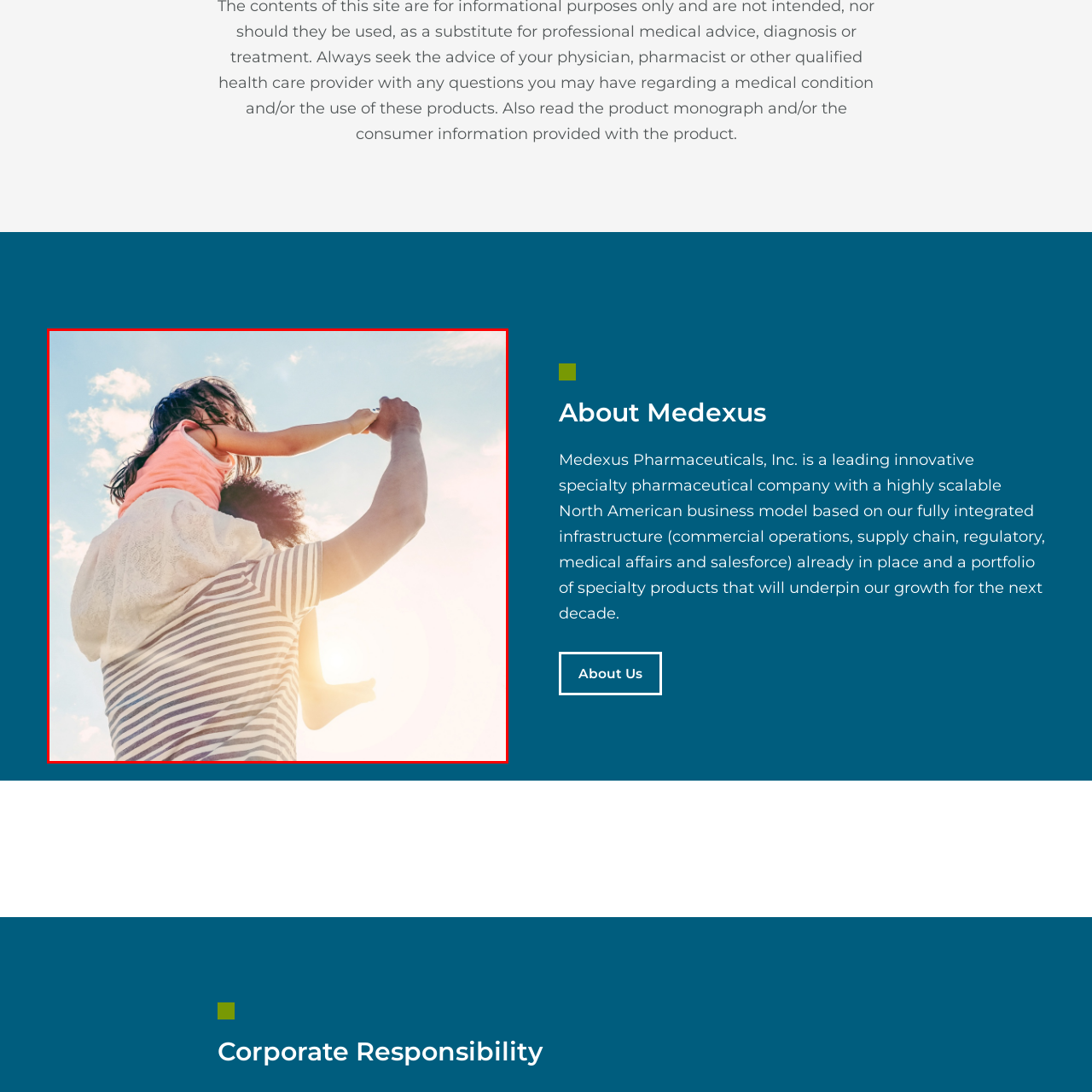Describe in detail the elements and actions shown in the image within the red-bordered area.

The image captures a joyful moment between a parent and child, set against a bright, sunlit sky. The child, wearing a vibrant pink top, is playfully perched on the parent's shoulders, reaching outward with both arms raised as if embracing the world around her. The parent, partially visible with a striped shirt, holds the child's hands securely, embodying a sense of protection and support. The background features soft, fluffy clouds illuminated by the sun, enhancing the scene's warmth and happiness. This image symbolizes love, connection, and the simple joys of childhood adventures.